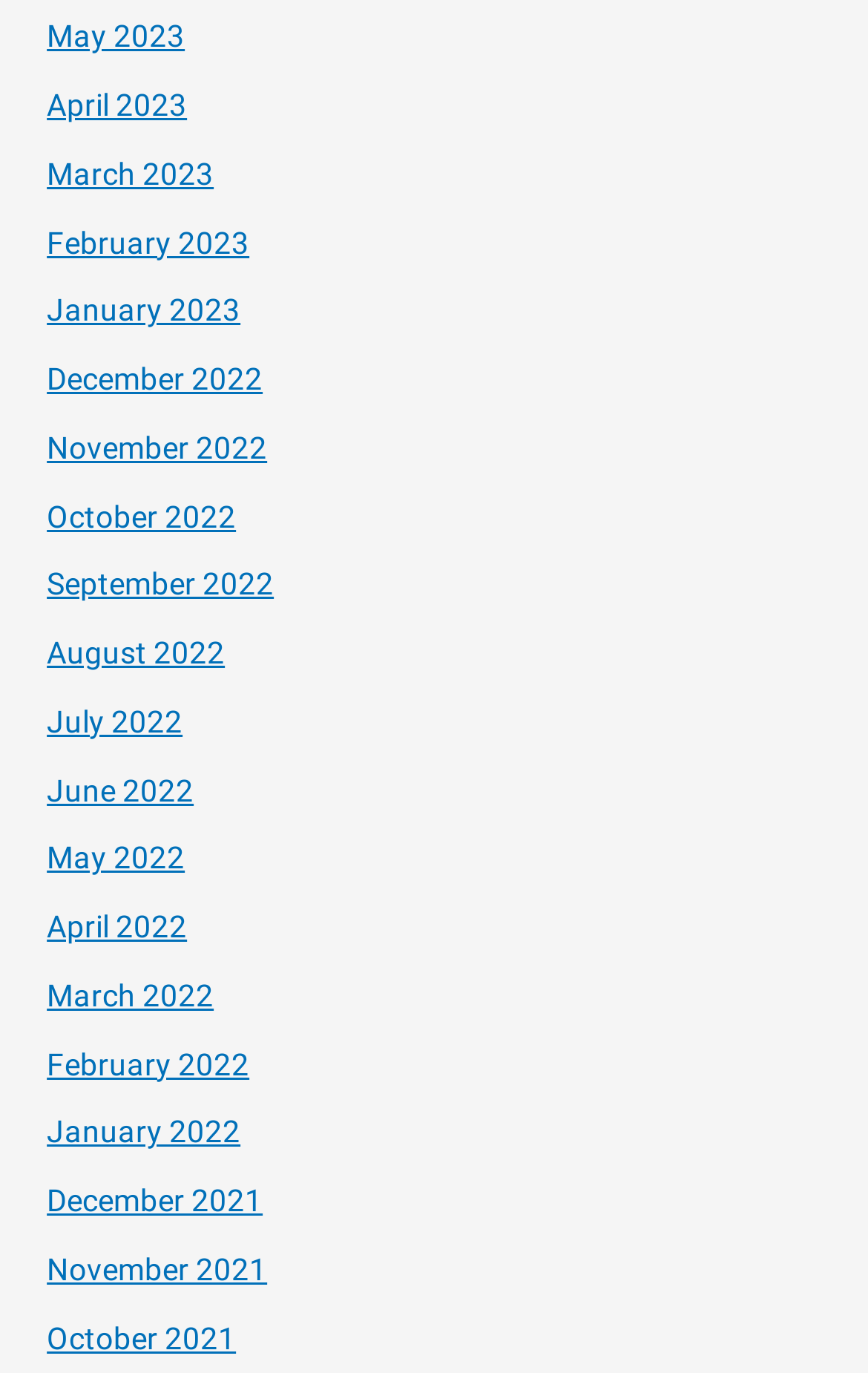Identify the bounding box coordinates for the region to click in order to carry out this instruction: "view November 2021". Provide the coordinates using four float numbers between 0 and 1, formatted as [left, top, right, bottom].

[0.054, 0.911, 0.308, 0.937]